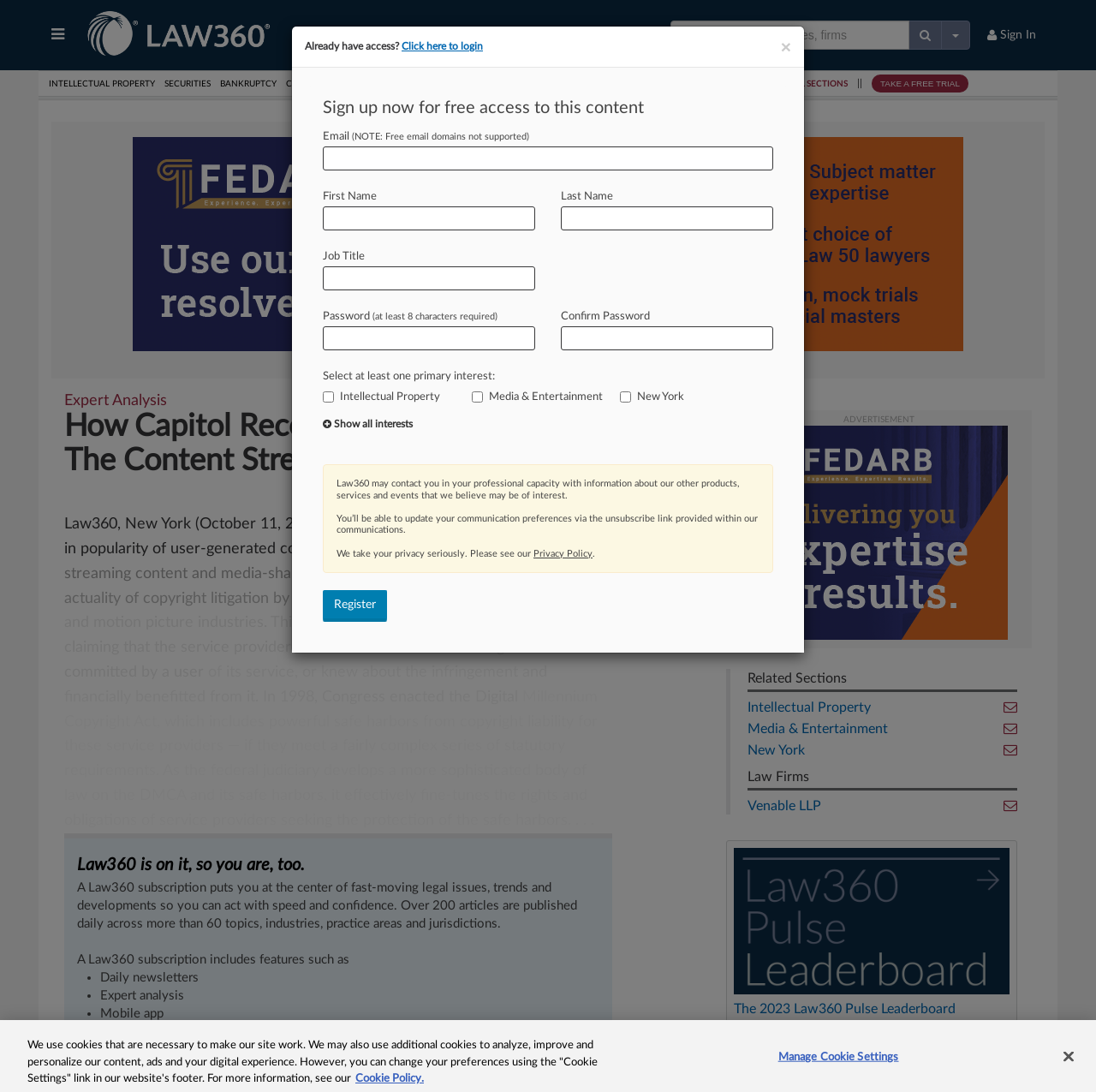Identify the bounding box coordinates of the clickable region to carry out the given instruction: "Search for news, cases, companies, or firms".

[0.612, 0.019, 0.83, 0.045]